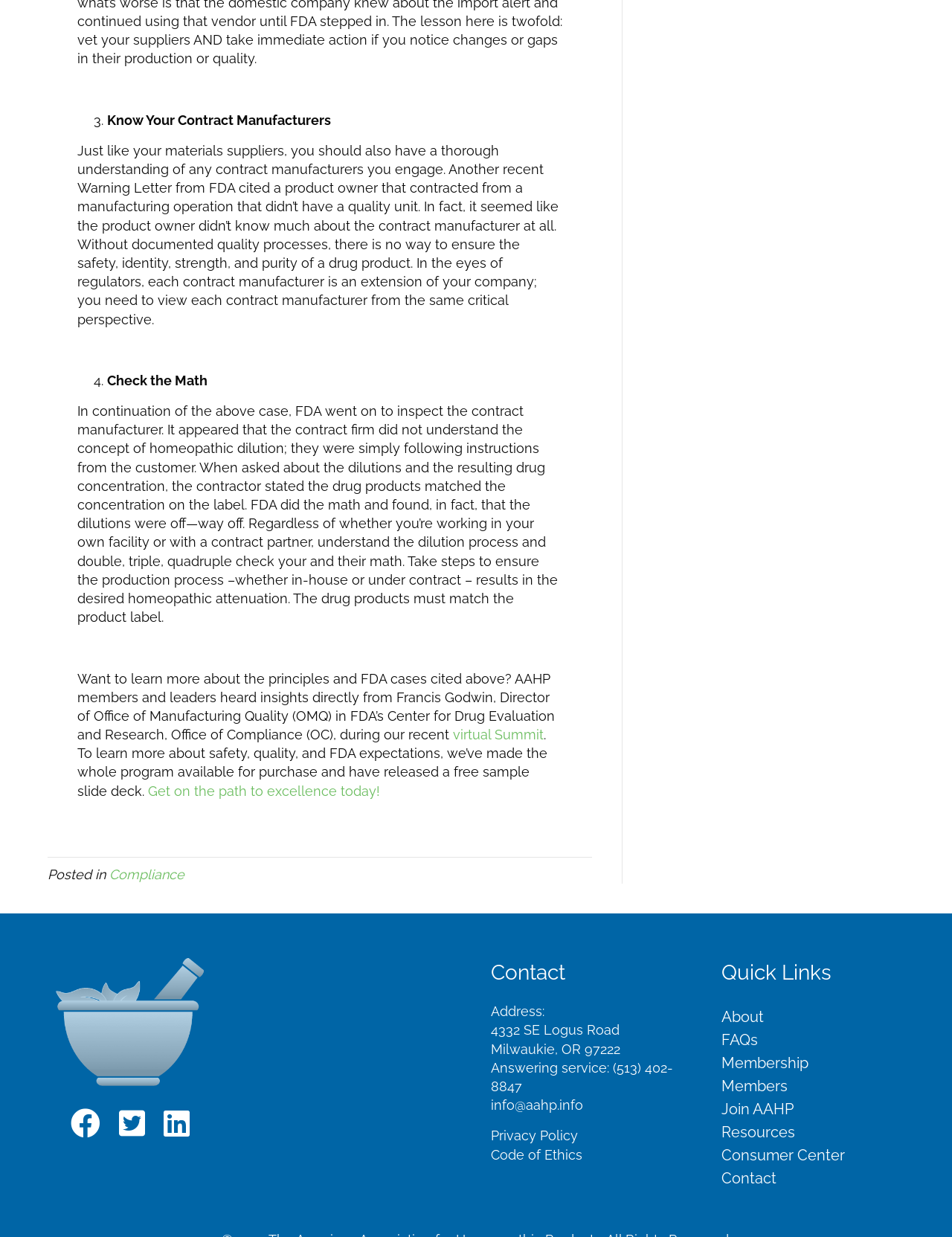What is the topic of the virtual summit mentioned in the article?
Provide a concise answer using a single word or phrase based on the image.

FDA cases and compliance